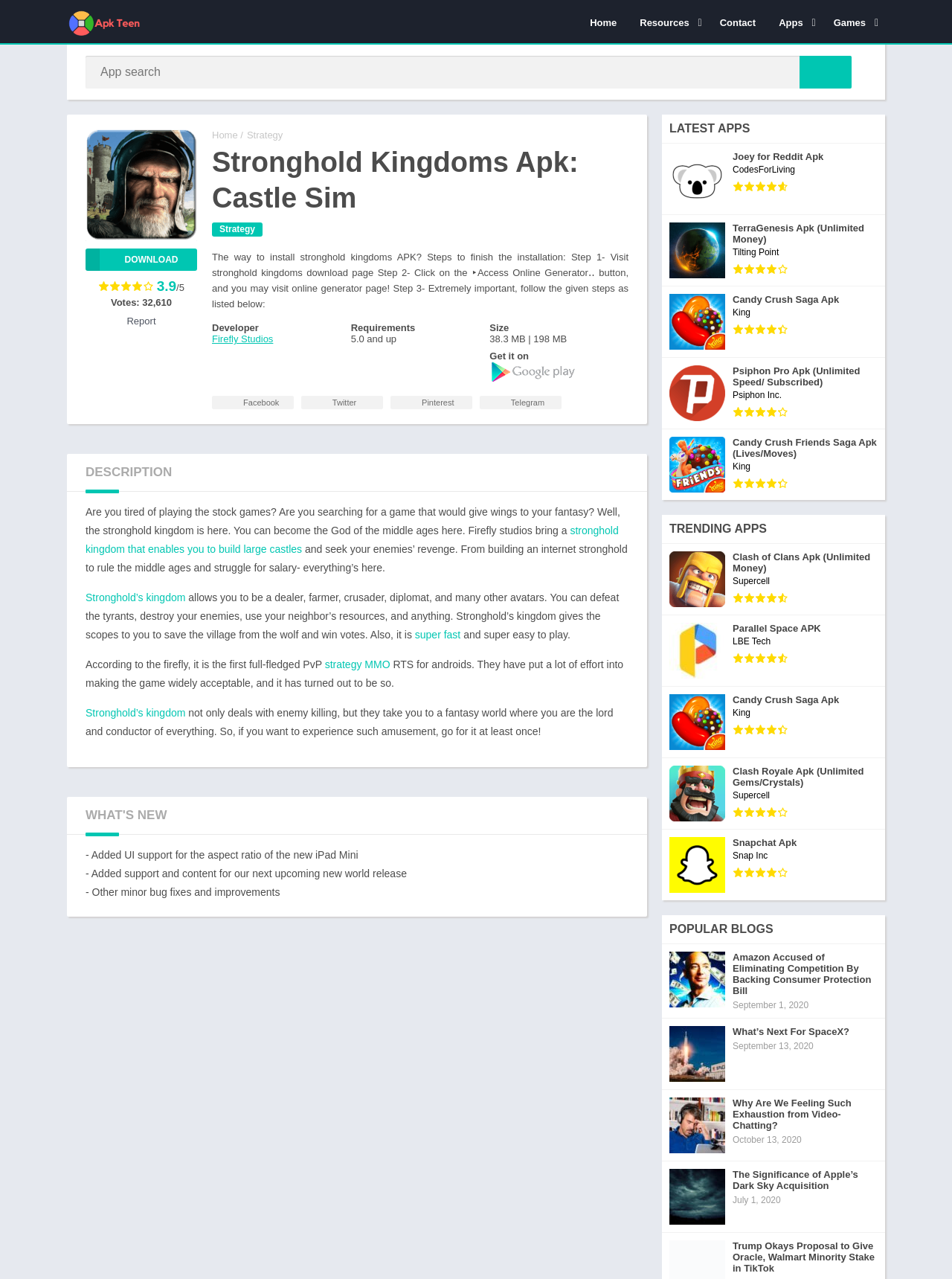Identify the bounding box coordinates of the region that needs to be clicked to carry out this instruction: "Search for something". Provide these coordinates as four float numbers ranging from 0 to 1, i.e., [left, top, right, bottom].

None